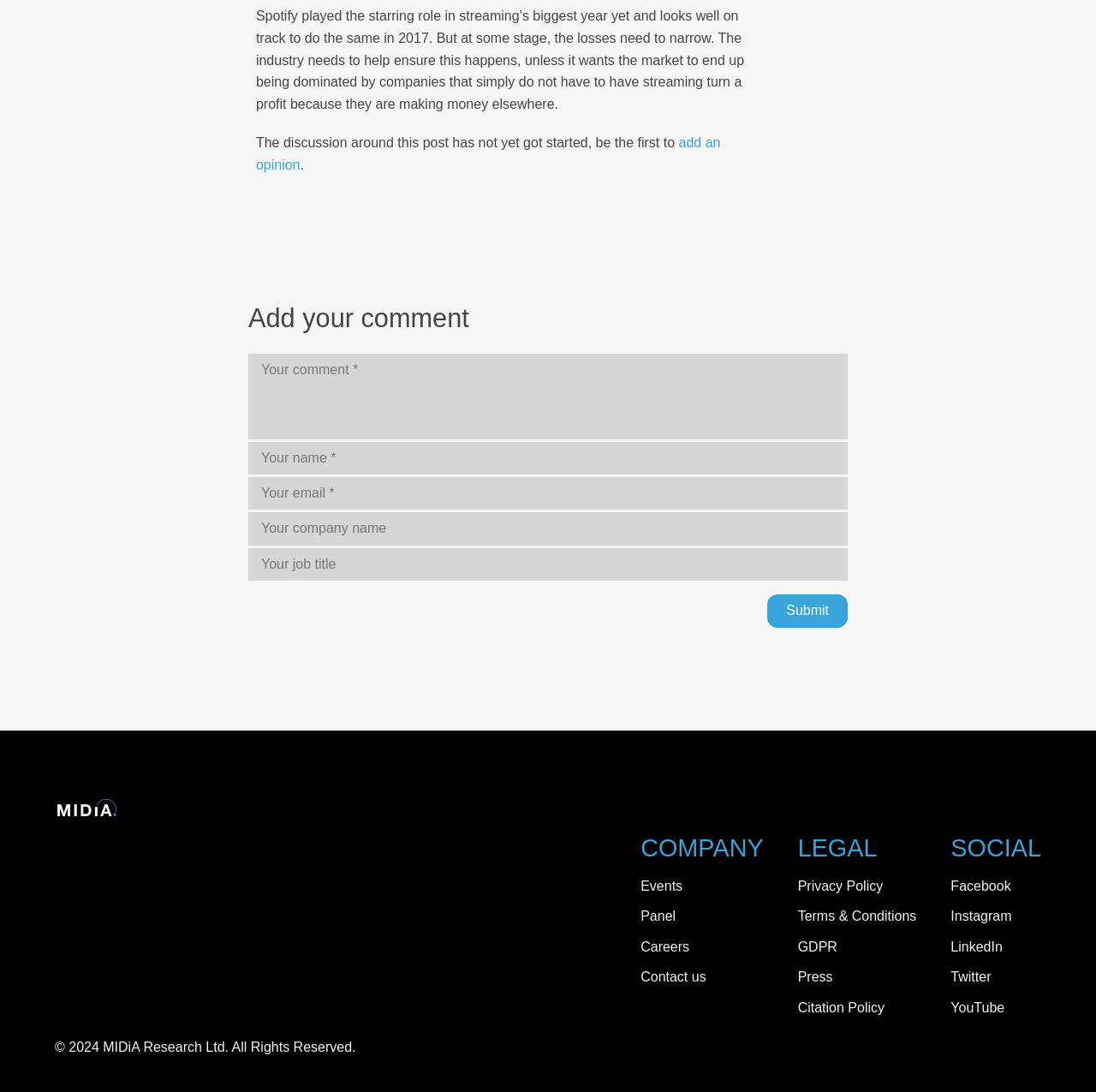Please find the bounding box coordinates of the section that needs to be clicked to achieve this instruction: "add an opinion".

[0.234, 0.124, 0.657, 0.158]